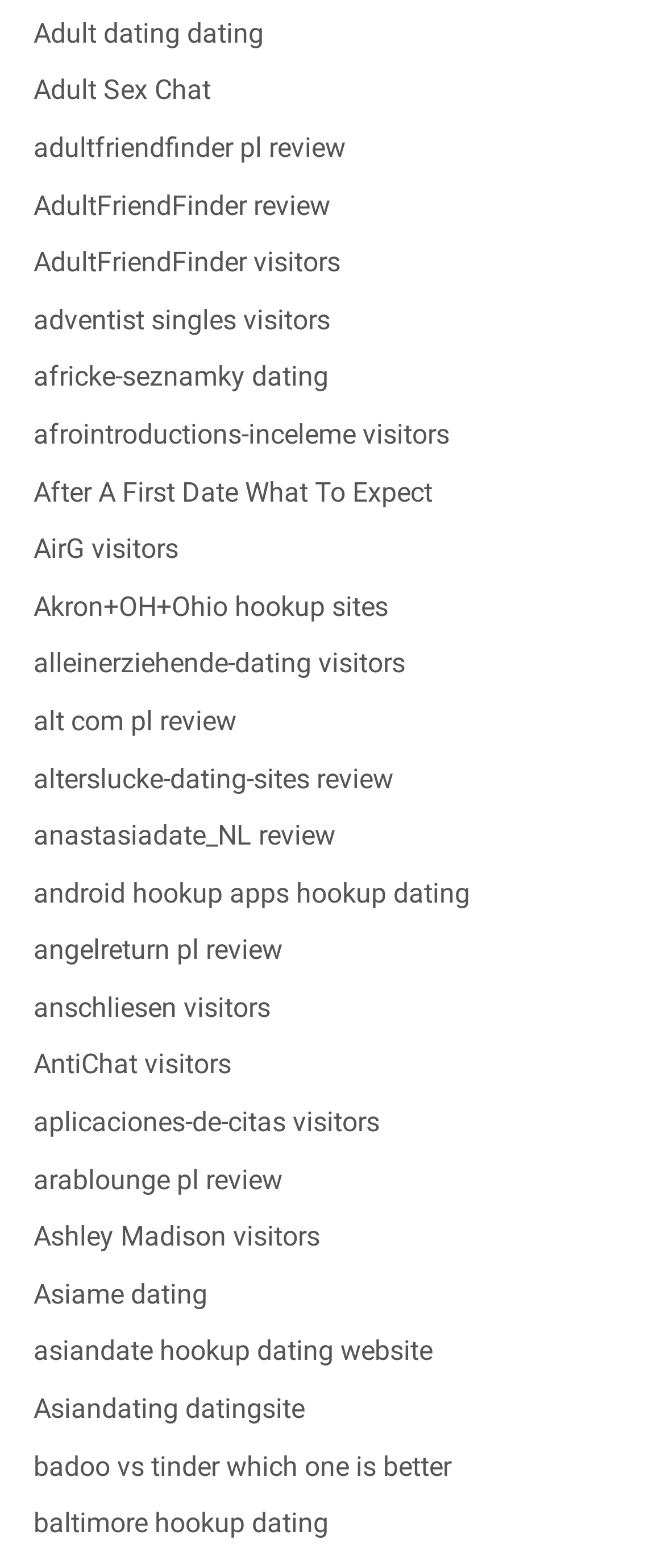Please specify the bounding box coordinates of the clickable section necessary to execute the following command: "Visit AdultFriendFinder review".

[0.05, 0.12, 0.496, 0.141]